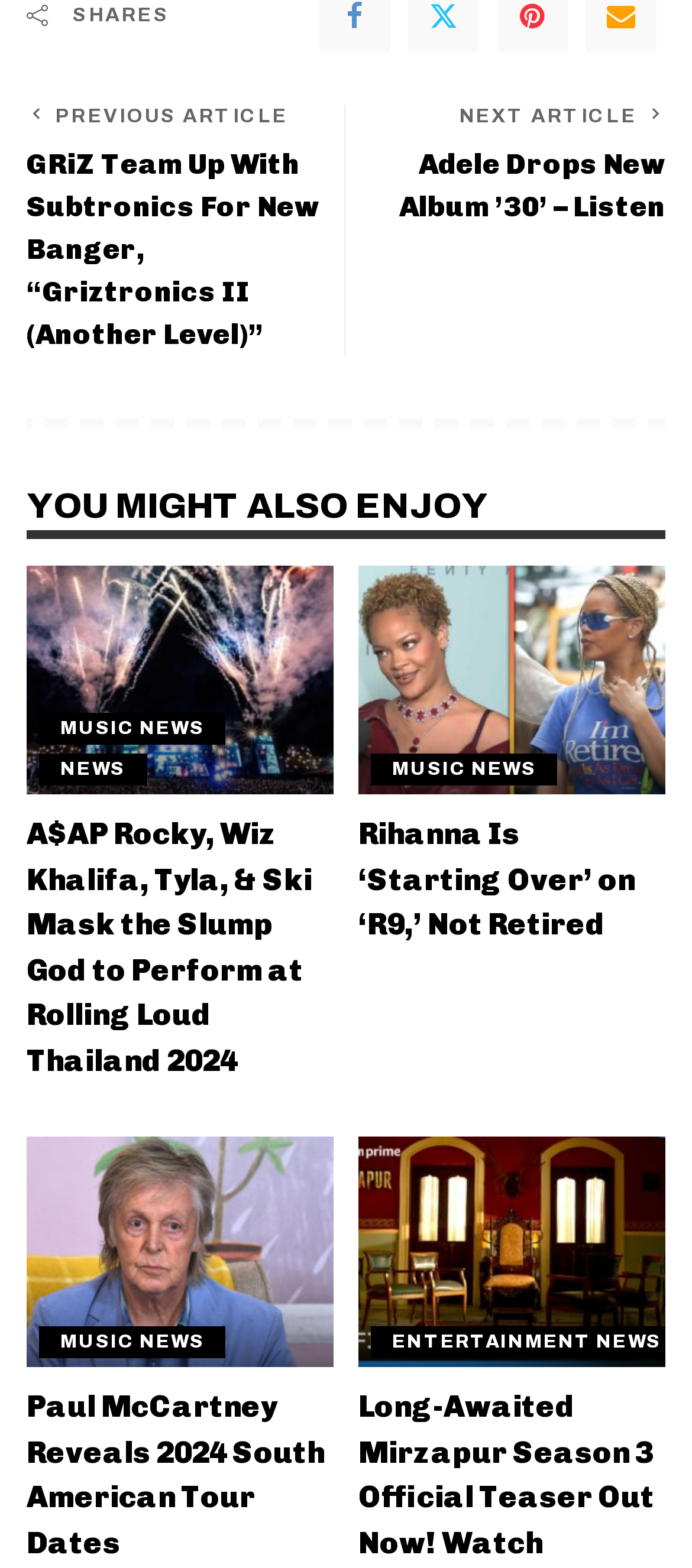What is the name of the TV series with a new season teaser out?
Refer to the image and give a detailed answer to the question.

I found the link with the text 'Long-Awaited Mirzapur Season 3 Official Teaser Out Now! Watch' which indicates the name of the TV series with a new season teaser out.